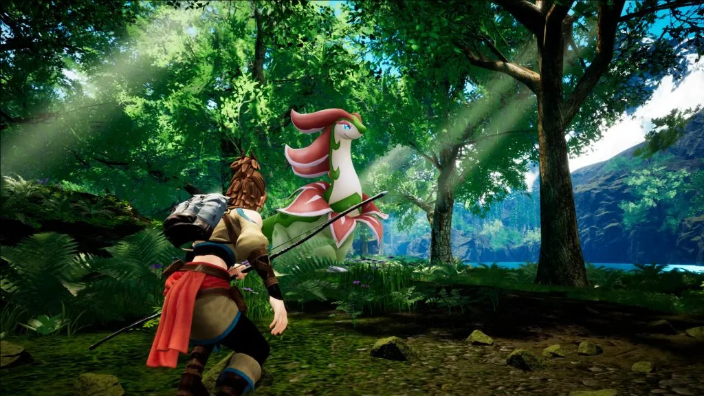Examine the screenshot and answer the question in as much detail as possible: What type of gameplay does Palworld offer?

According to the caption, players can 'explore, tame and battle these creatures, enhancing their experience with friends in cooperative multiplayer gameplay', which suggests that Palworld offers a multiplayer mode where players can work together and interact with each other.